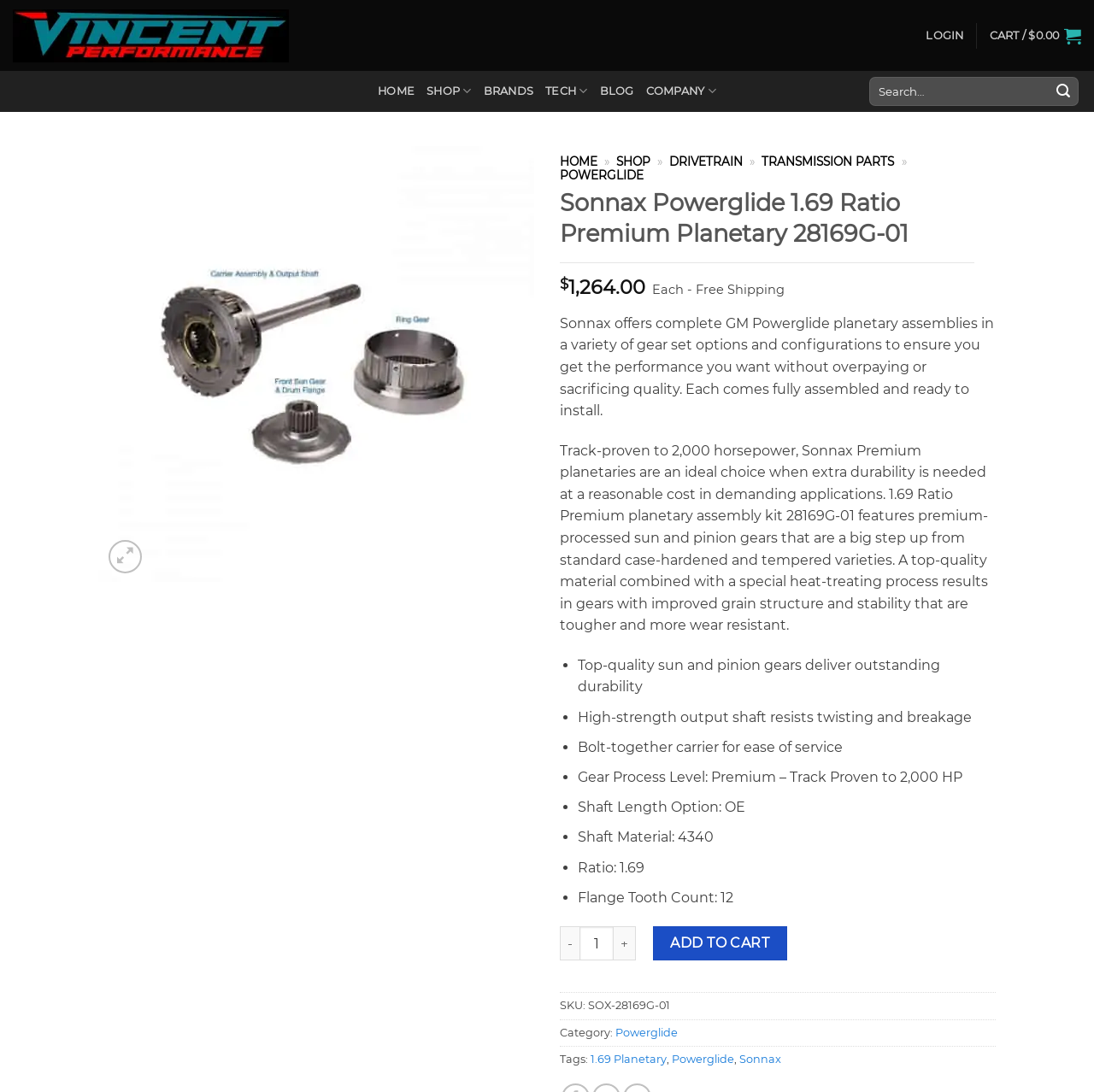What is the shaft material of the Sonnax Powerglide 1.69 Ratio Premium Planetary?
Using the image, answer in one word or phrase.

4340